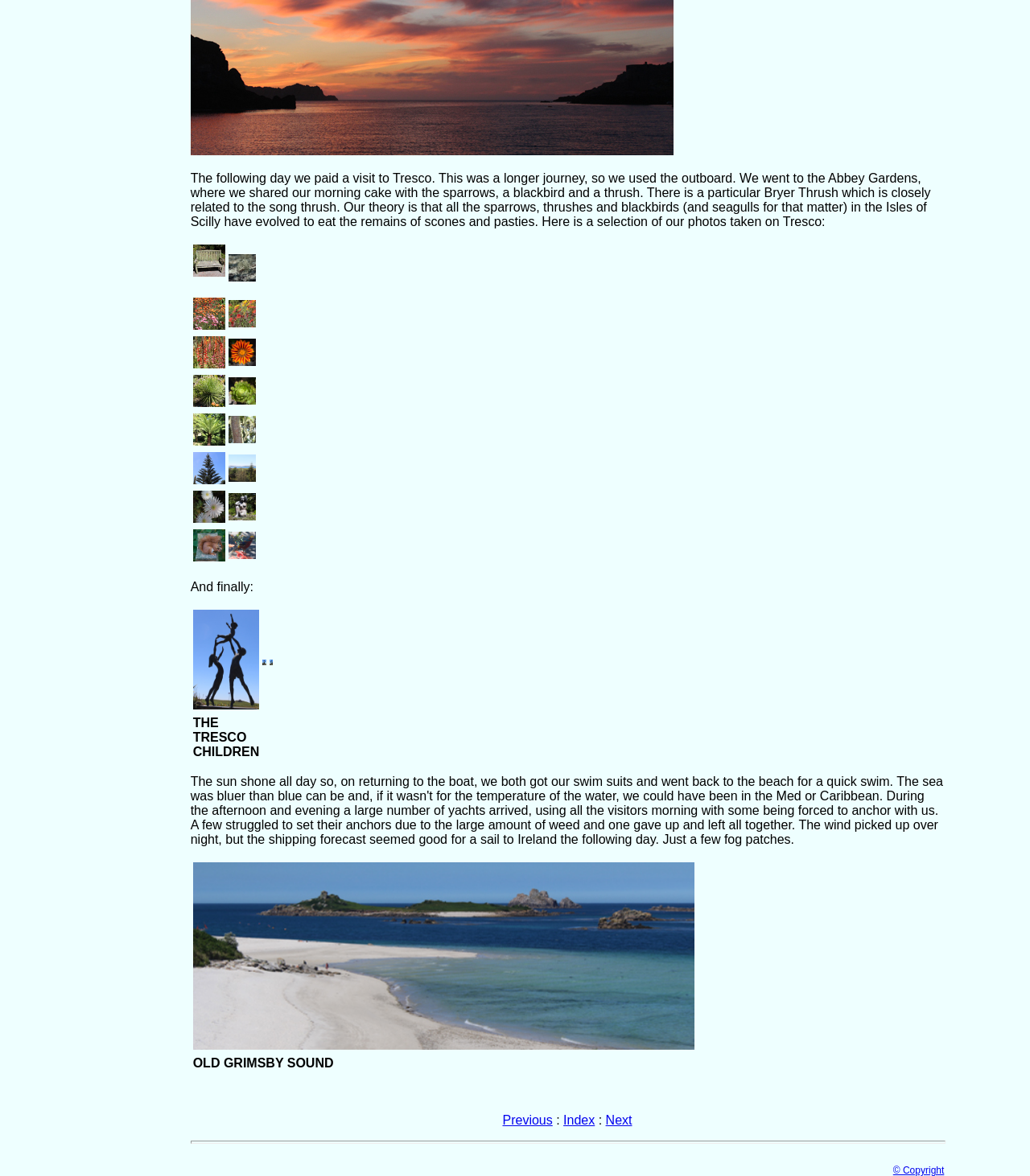Identify the bounding box coordinates for the UI element described by the following text: "Previous". Provide the coordinates as four float numbers between 0 and 1, in the format [left, top, right, bottom].

[0.488, 0.947, 0.537, 0.958]